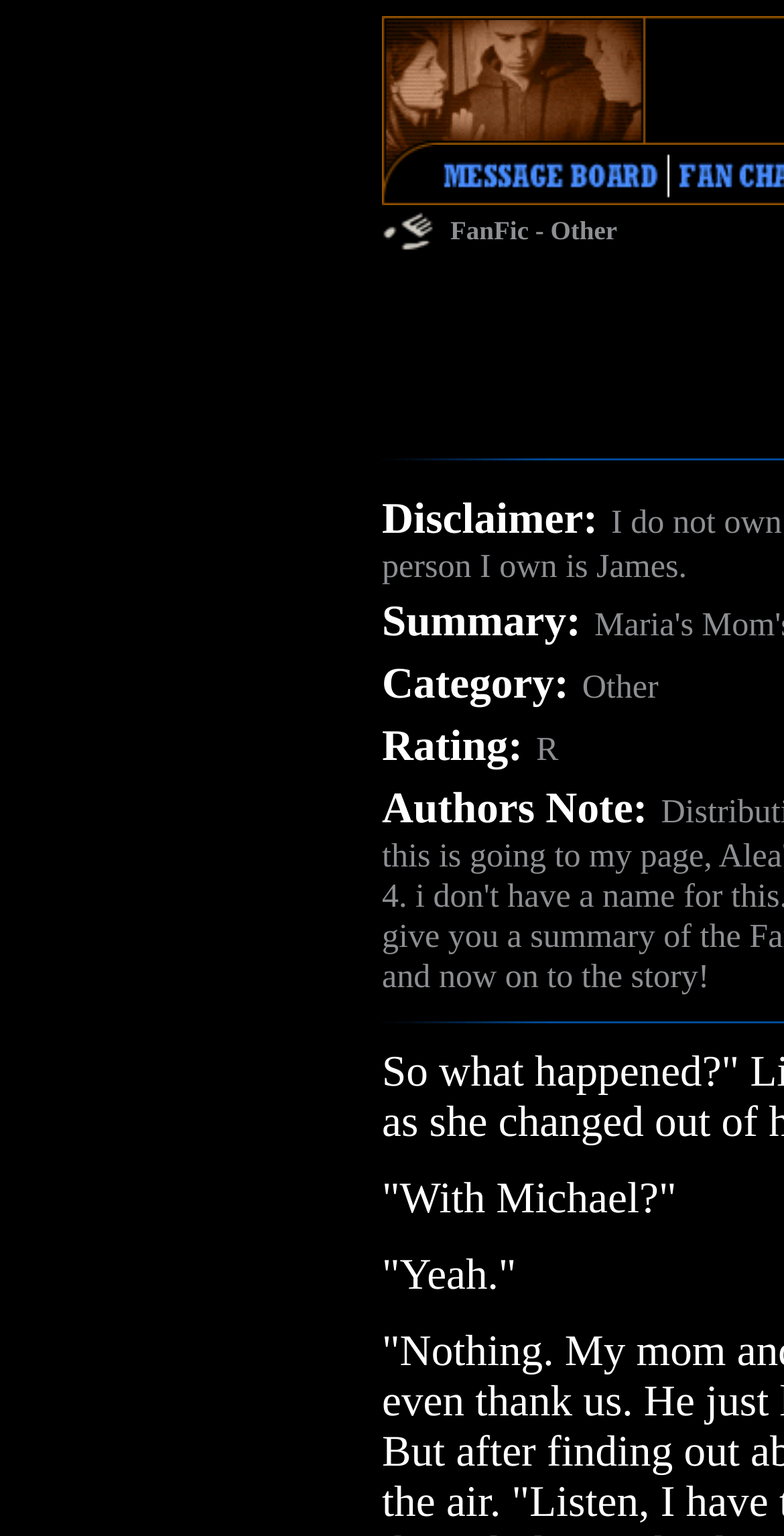Give a one-word or one-phrase response to the question: 
What type of content is this webpage about?

FanFic